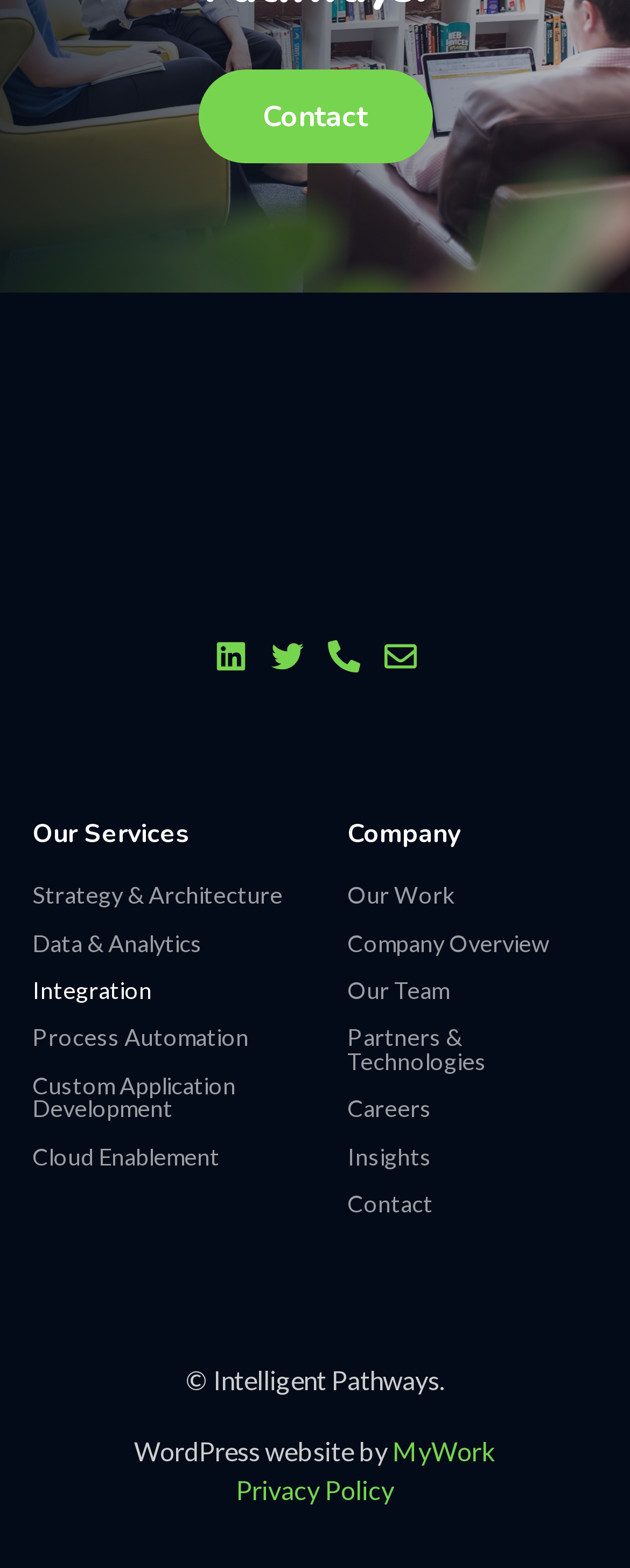Identify the bounding box for the UI element that is described as follows: "Company Overview".

[0.551, 0.594, 0.949, 0.609]